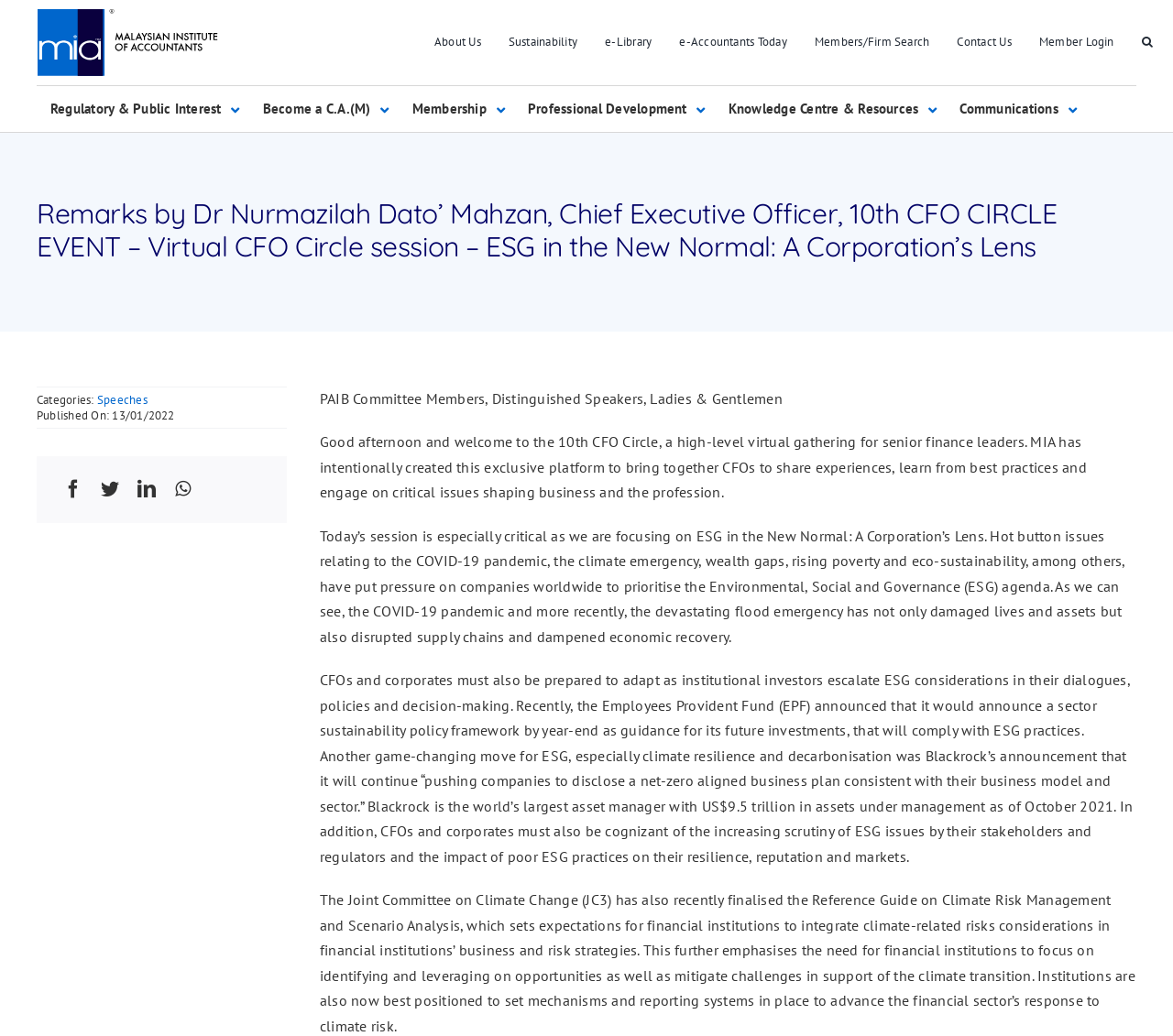What is the topic of the session?
Based on the content of the image, thoroughly explain and answer the question.

The topic of the session can be found in the text of the webpage, which mentions 'Today’s session is especially critical as we are focusing on ESG in the New Normal: A Corporation’s Lens'.